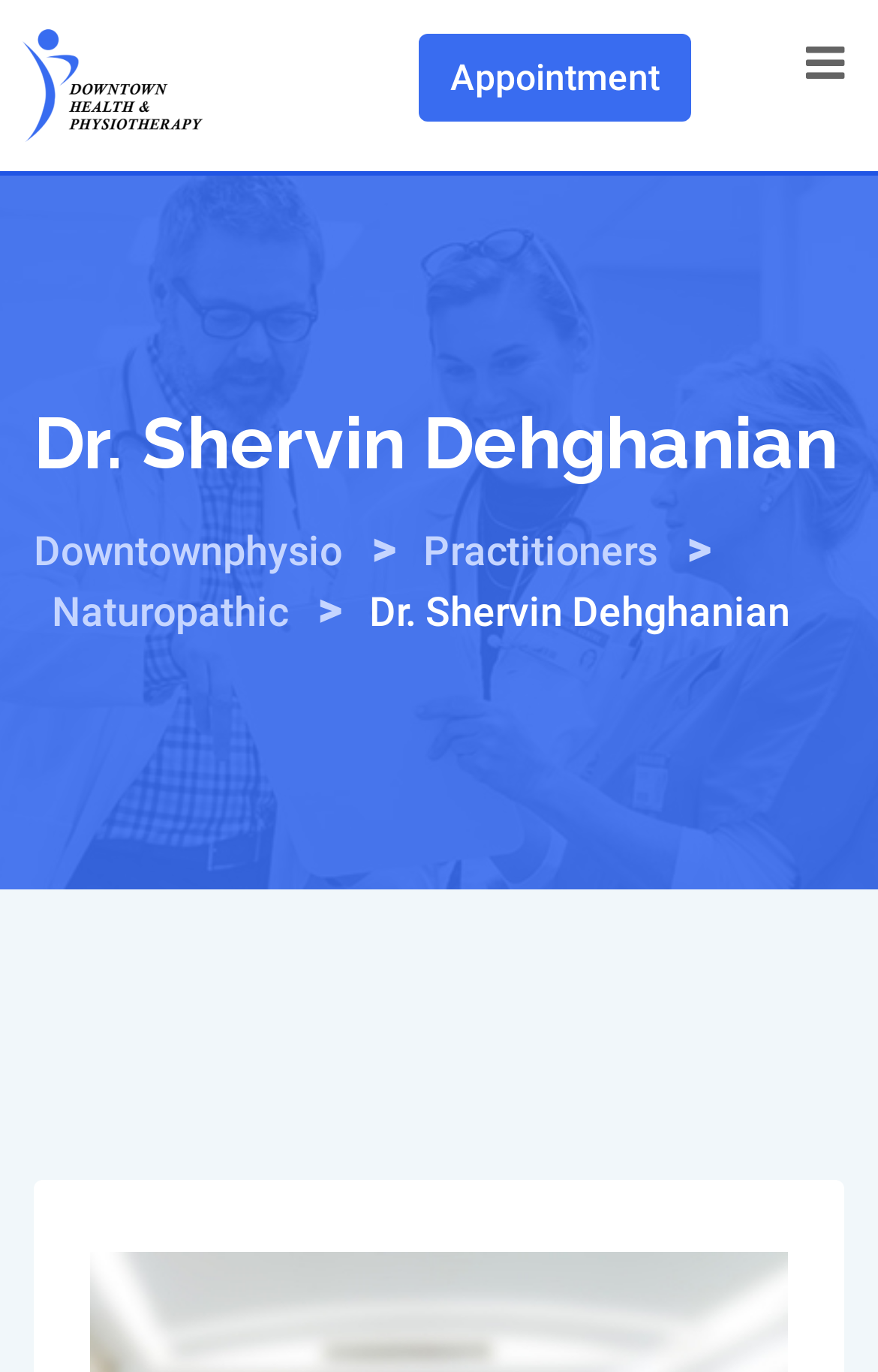Please answer the following question using a single word or phrase: What is the name of the practitioner?

Dr. Shervin Dehghanian